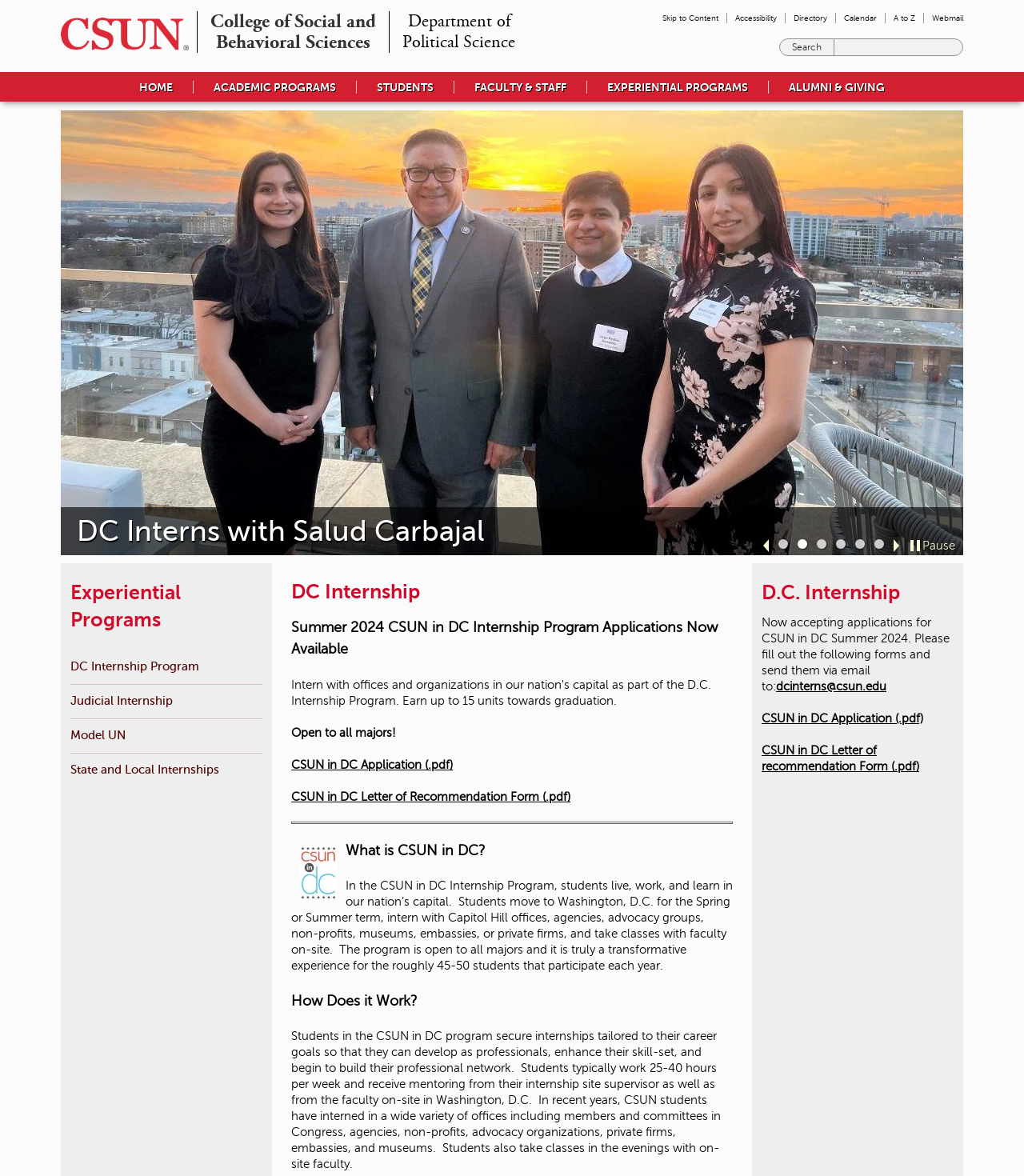Kindly determine the bounding box coordinates for the area that needs to be clicked to execute this instruction: "Go to College of Social and Behavioral Sciences".

[0.192, 0.01, 0.38, 0.045]